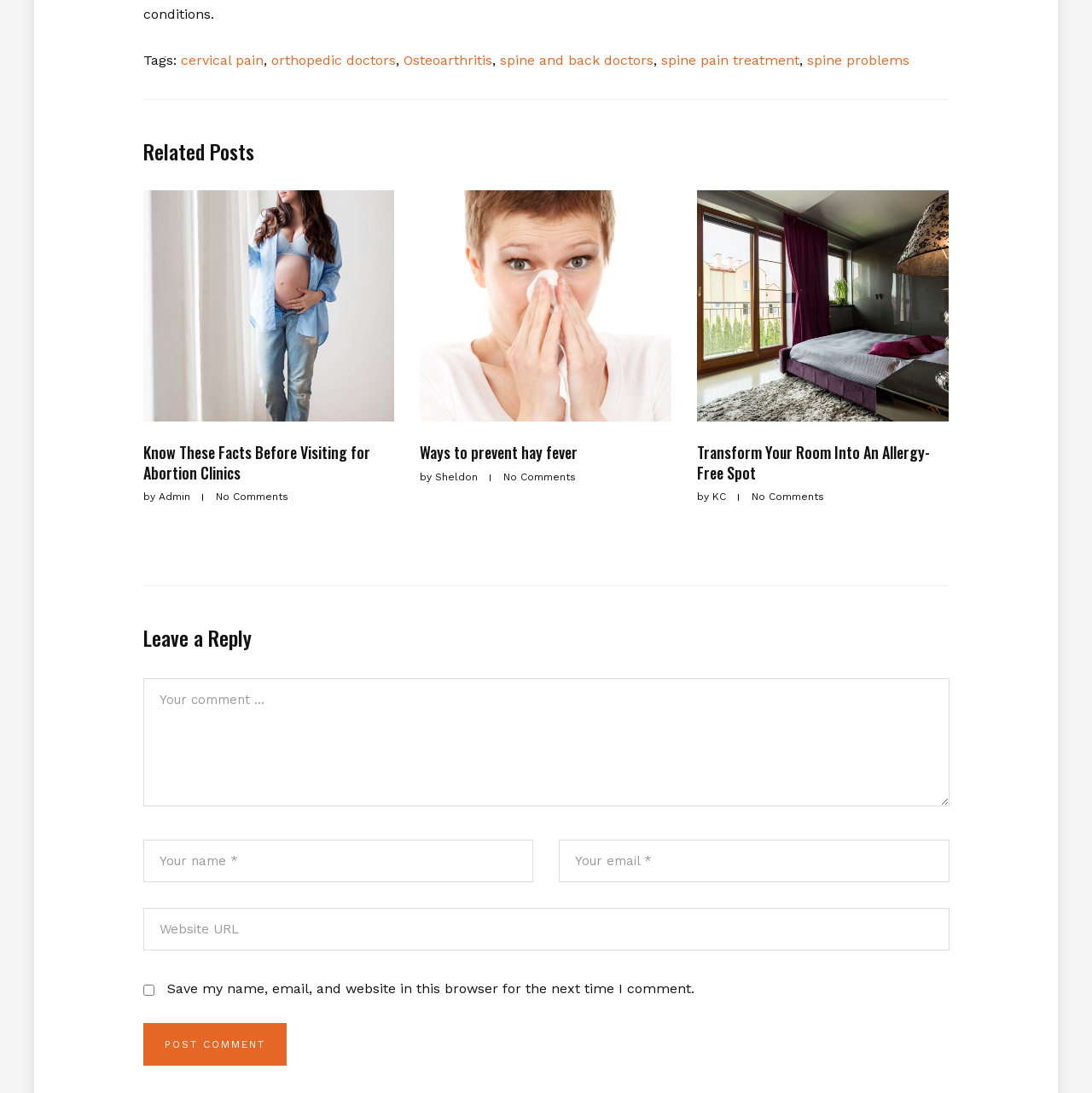Locate the bounding box of the UI element based on this description: "Ways to prevent hay fever". Provide four float numbers between 0 and 1 as [left, top, right, bottom].

[0.385, 0.404, 0.529, 0.424]